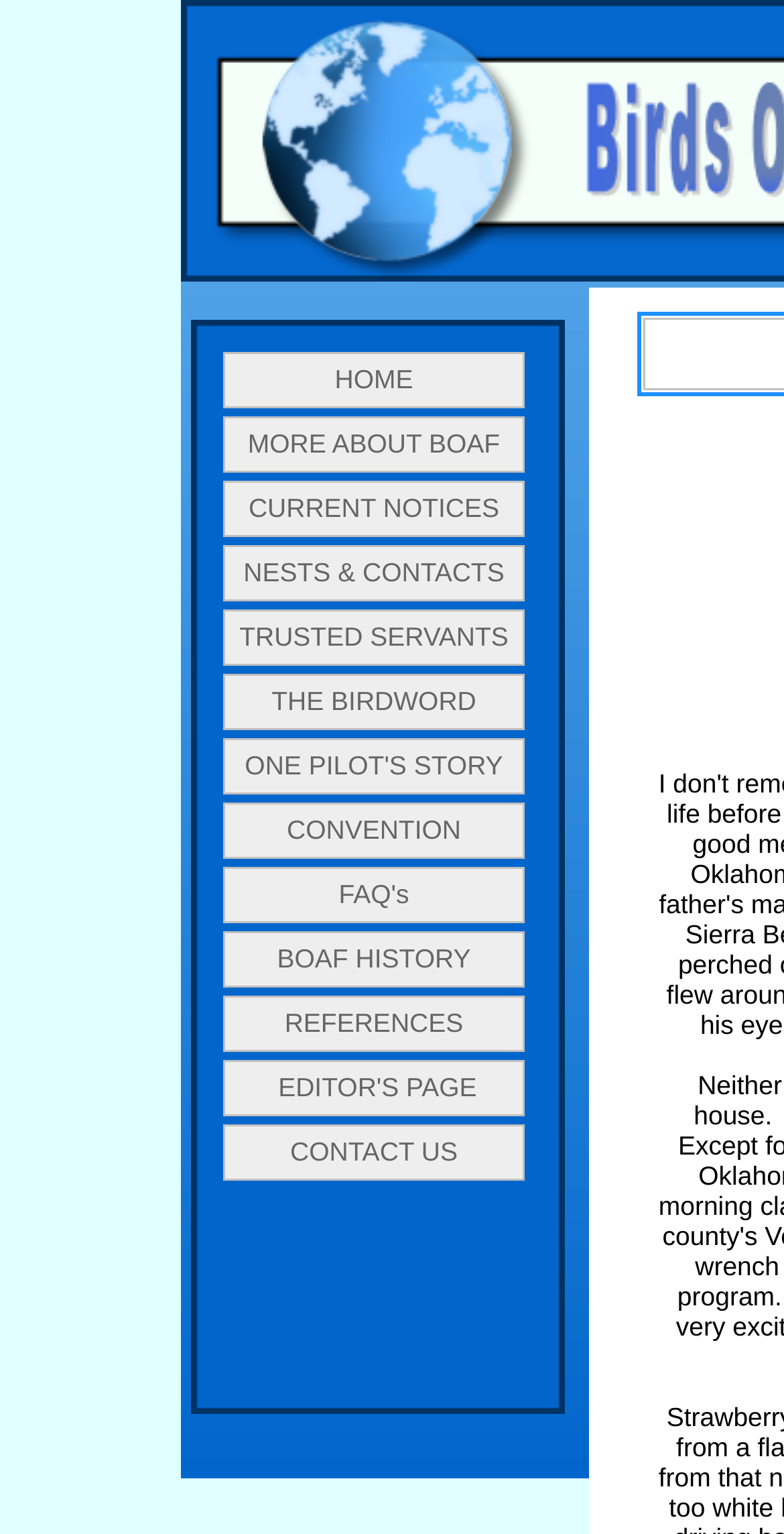Can you find the bounding box coordinates for the element to click on to achieve the instruction: "contact us"?

[0.285, 0.733, 0.669, 0.77]